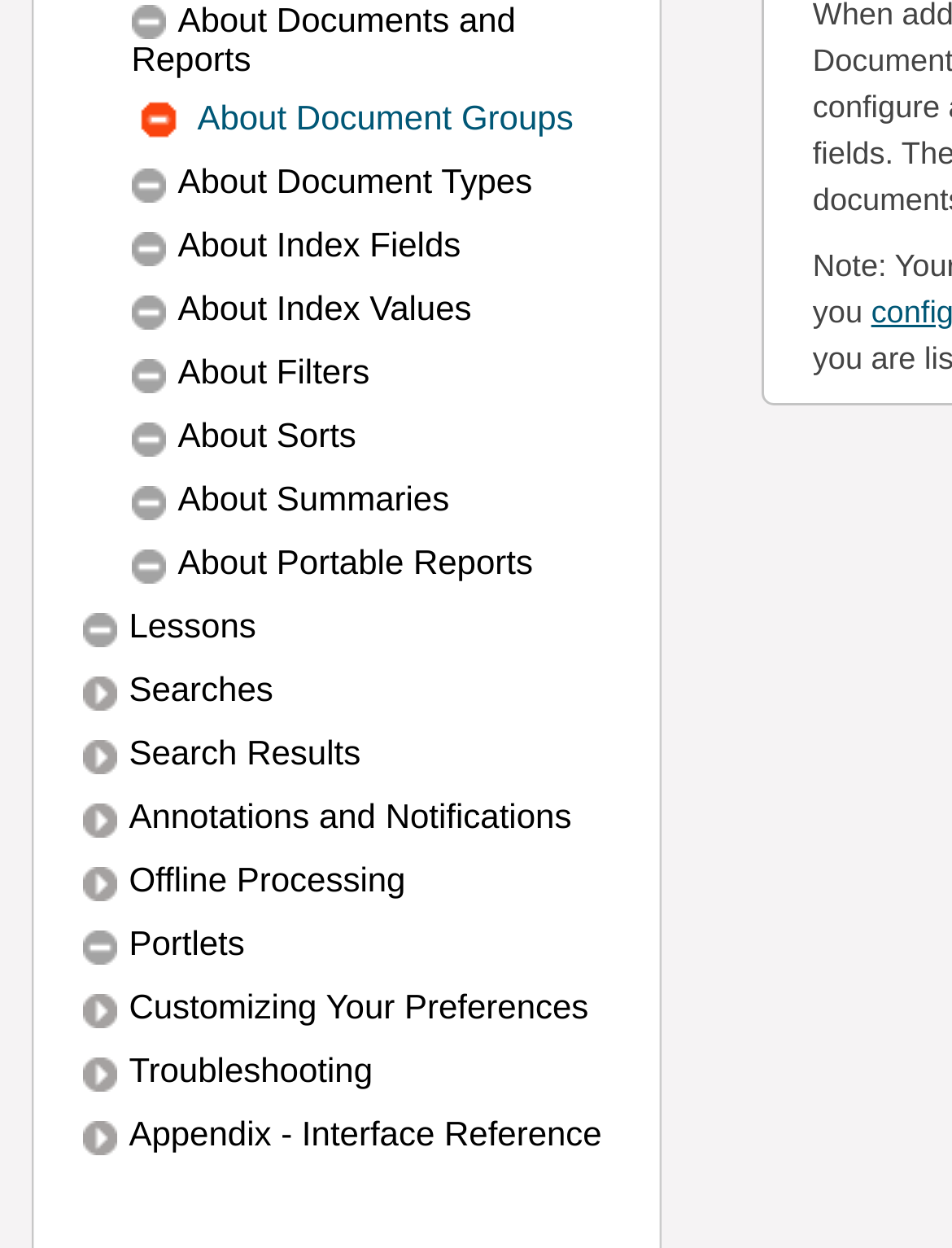Bounding box coordinates are specified in the format (top-left x, top-left y, bottom-right x, bottom-right y). All values are floating point numbers bounded between 0 and 1. Please provide the bounding box coordinate of the region this sentence describes: Portlets

[0.087, 0.74, 0.642, 0.779]